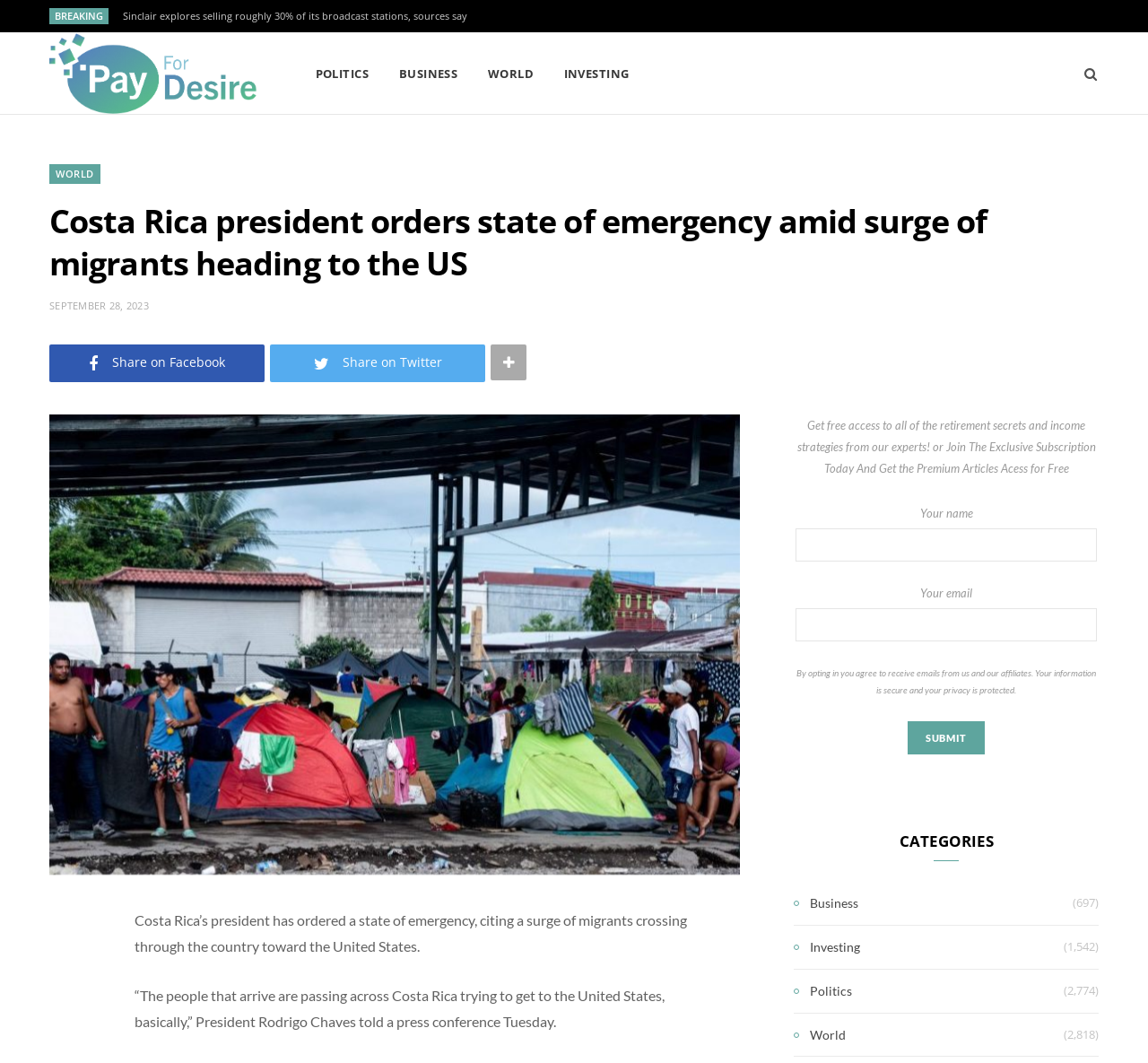Locate the bounding box coordinates of the segment that needs to be clicked to meet this instruction: "Share on Facebook".

[0.043, 0.324, 0.23, 0.359]